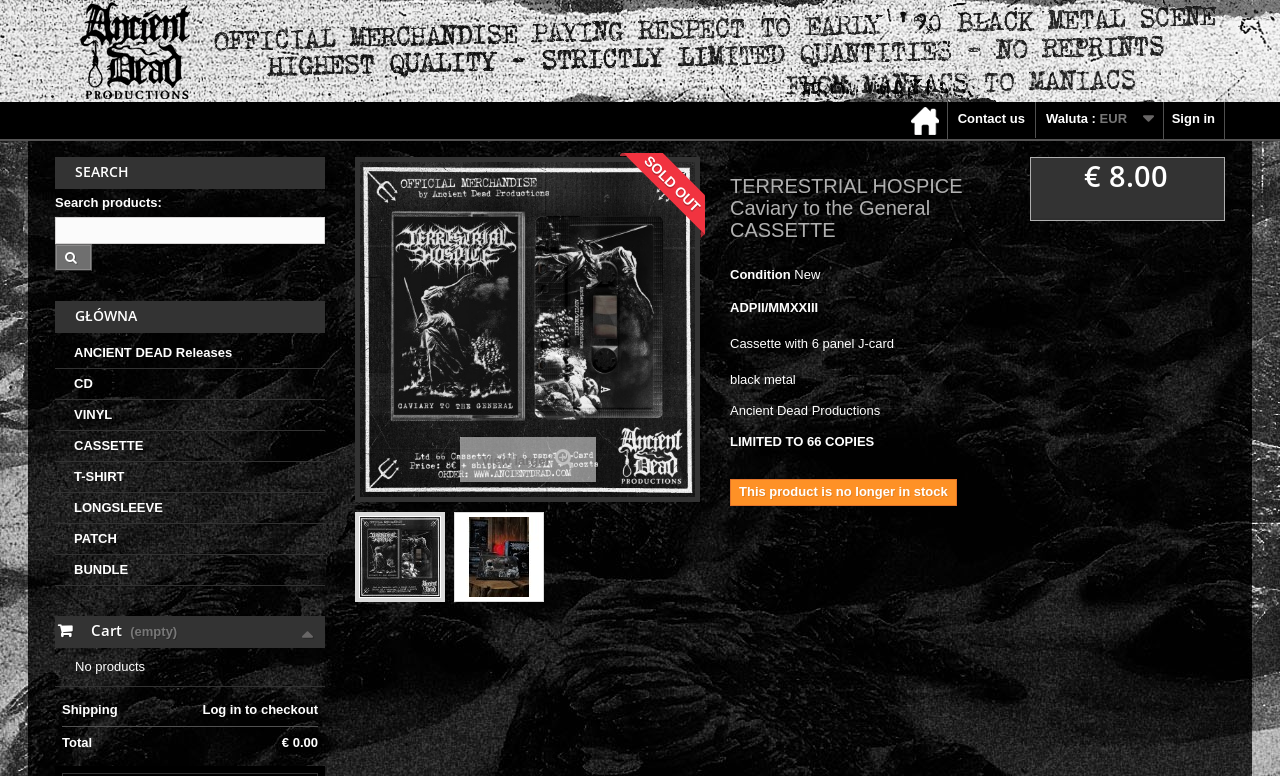What is the headline of the webpage?

TERRESTRIAL HOSPICE Caviary to the General CASSETTE